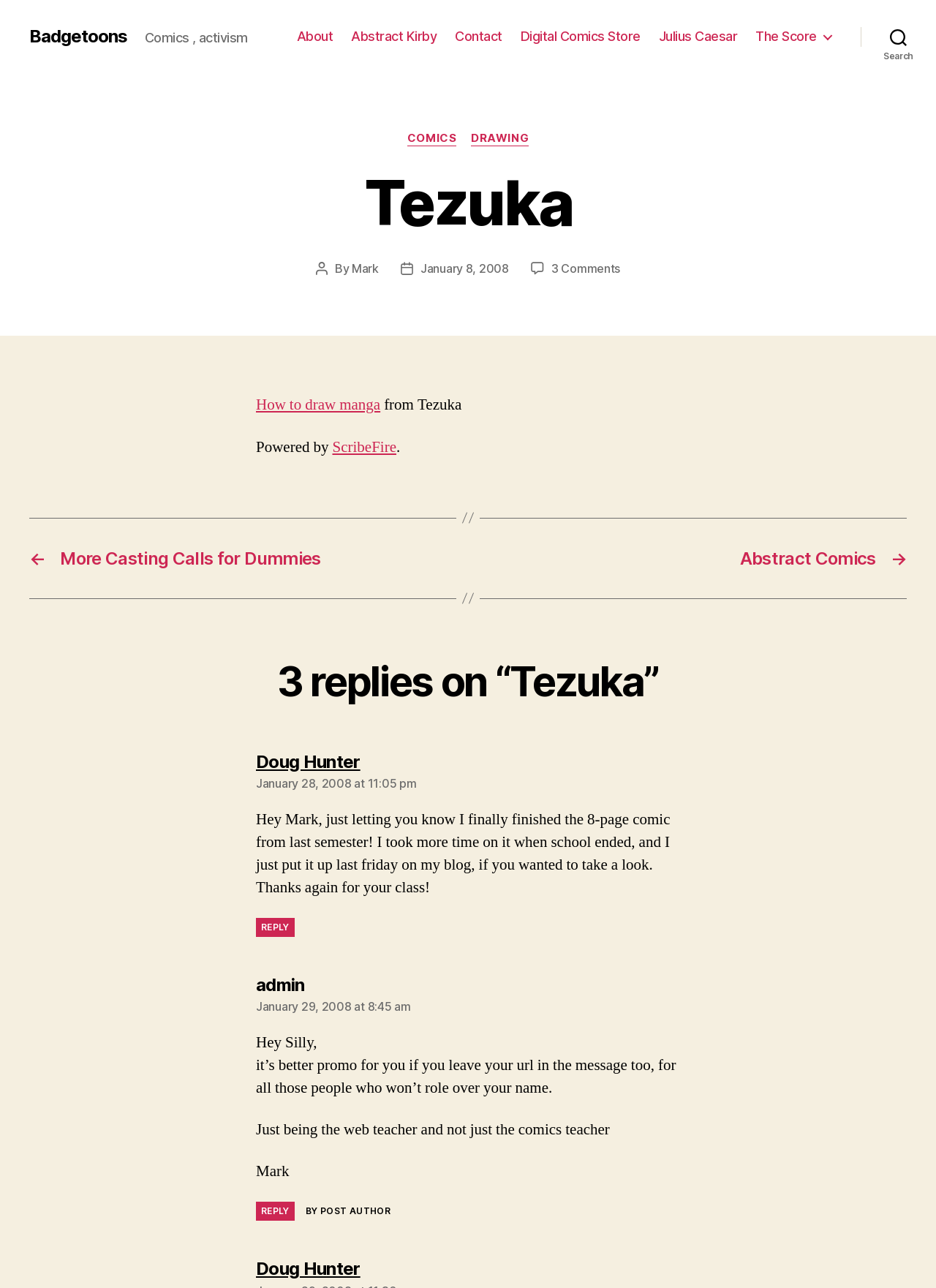Determine the bounding box coordinates of the clickable element necessary to fulfill the instruction: "Visit the Facebook page". Provide the coordinates as four float numbers within the 0 to 1 range, i.e., [left, top, right, bottom].

None